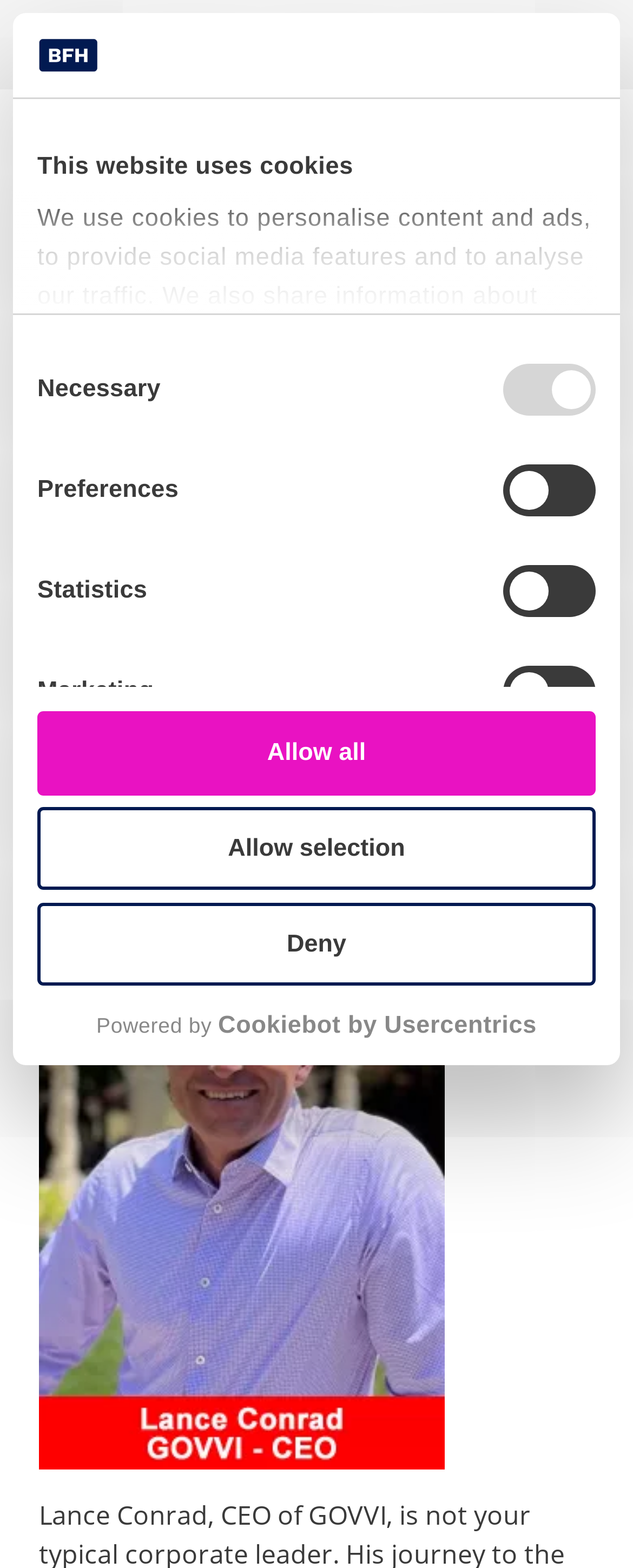Pinpoint the bounding box coordinates of the element that must be clicked to accomplish the following instruction: "Browse Maps". The coordinates should be in the format of four float numbers between 0 and 1, i.e., [left, top, right, bottom].

None